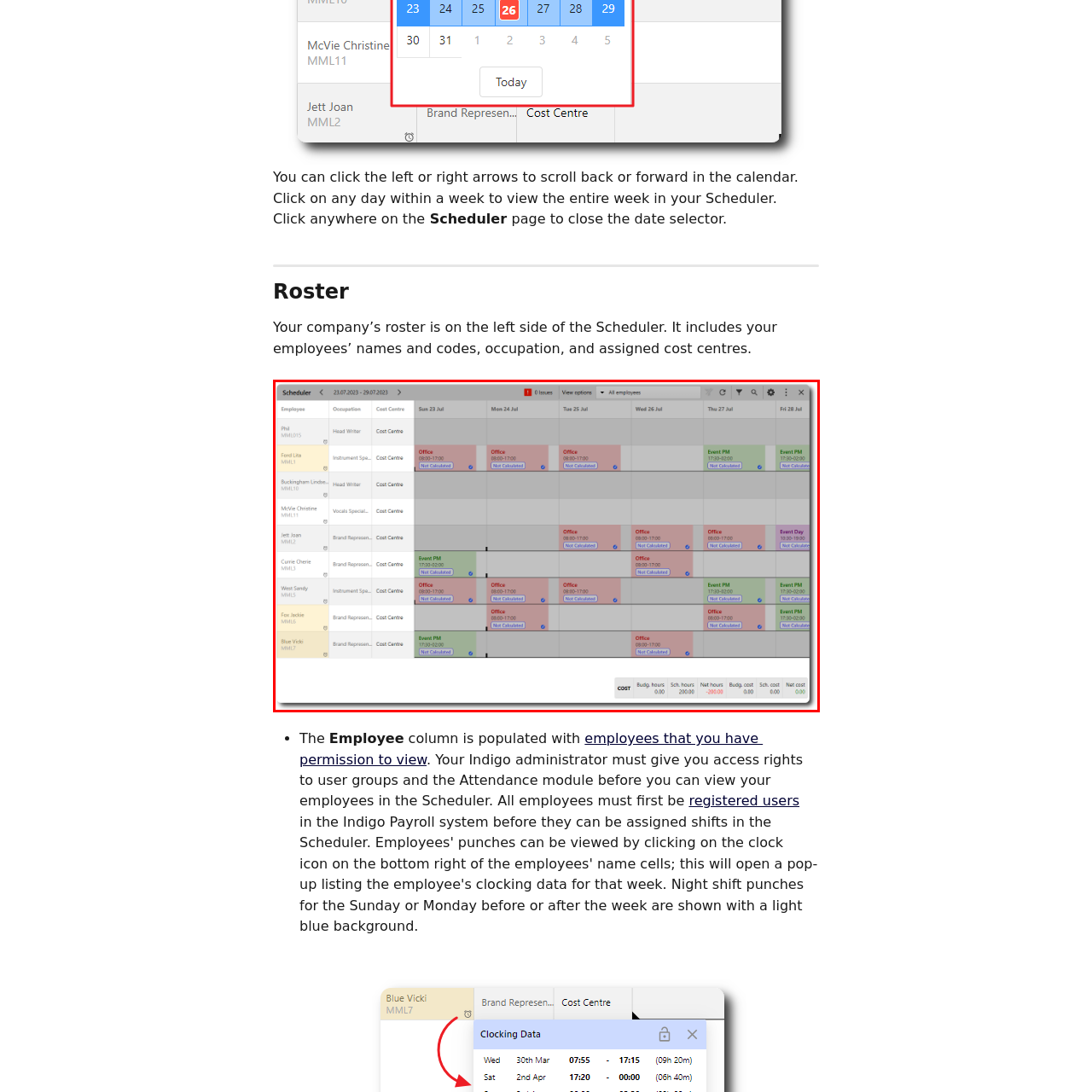Direct your attention to the red-outlined image and answer the question in a word or phrase: What does the 'Office' status represent?

Regular work hours